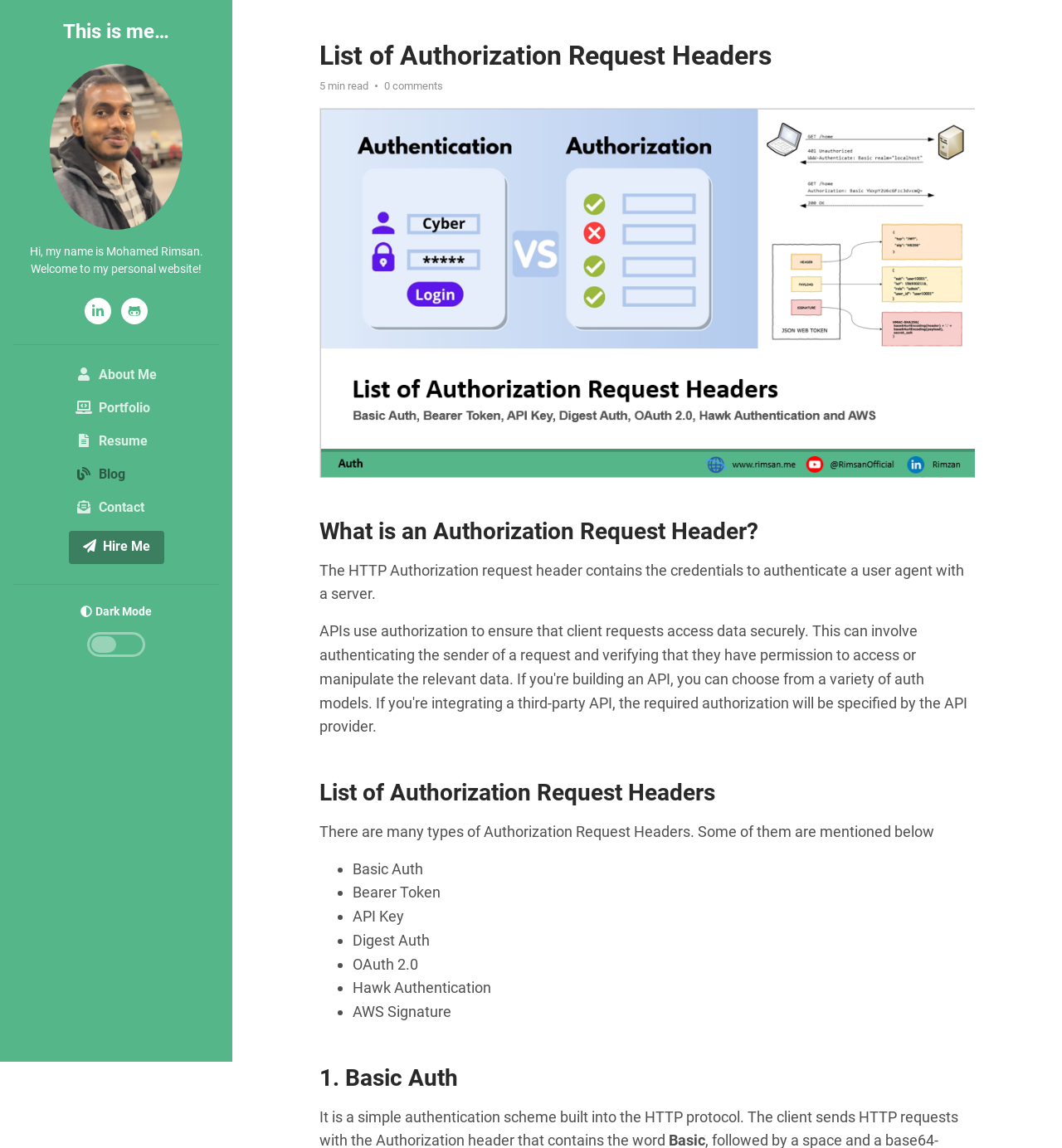Determine the bounding box coordinates of the section to be clicked to follow the instruction: "click the link to know more about the author". The coordinates should be given as four float numbers between 0 and 1, formatted as [left, top, right, bottom].

[0.059, 0.017, 0.159, 0.038]